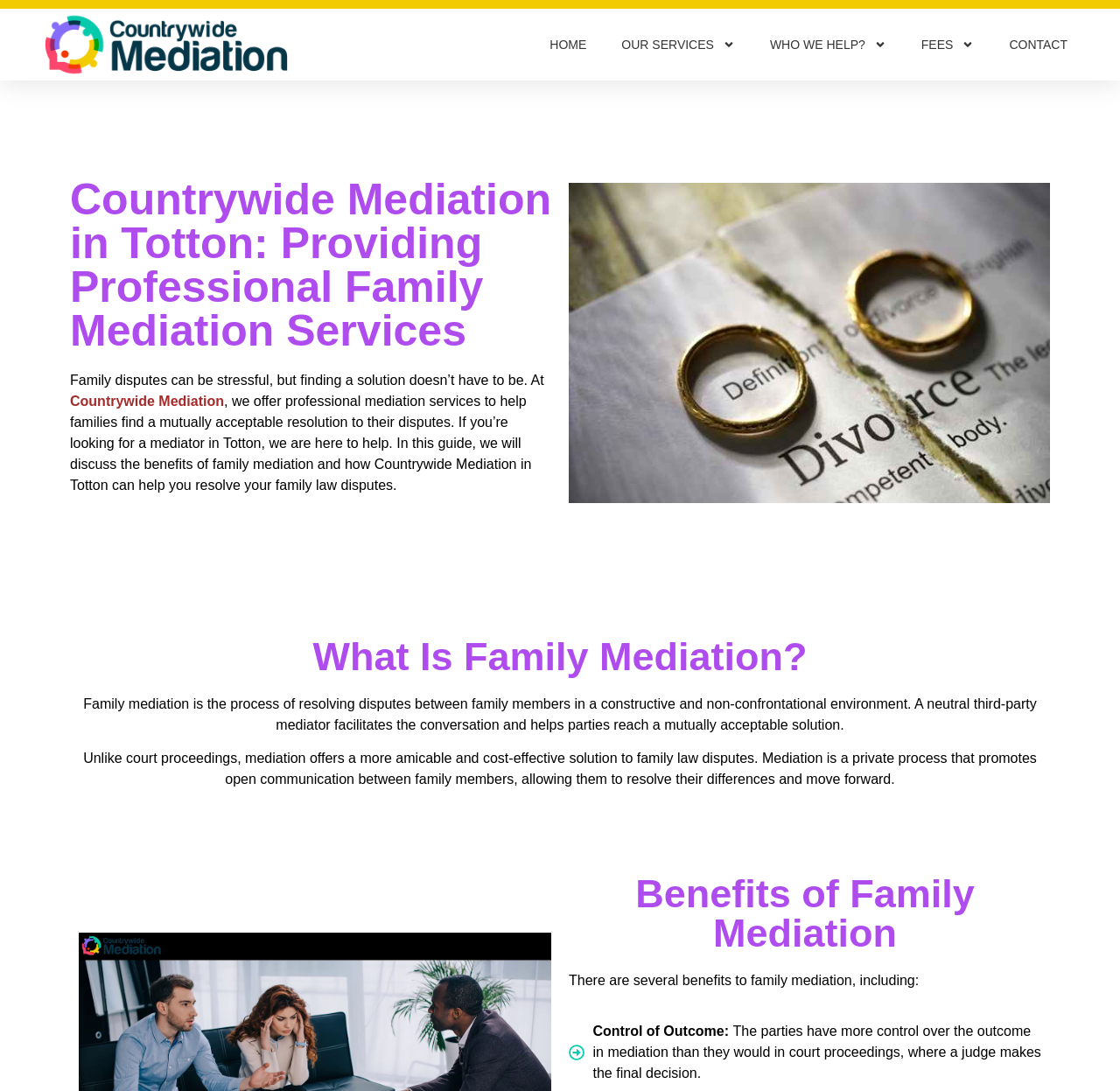What is the benefit of having control over the outcome in mediation?
Using the image, respond with a single word or phrase.

Parties have more control